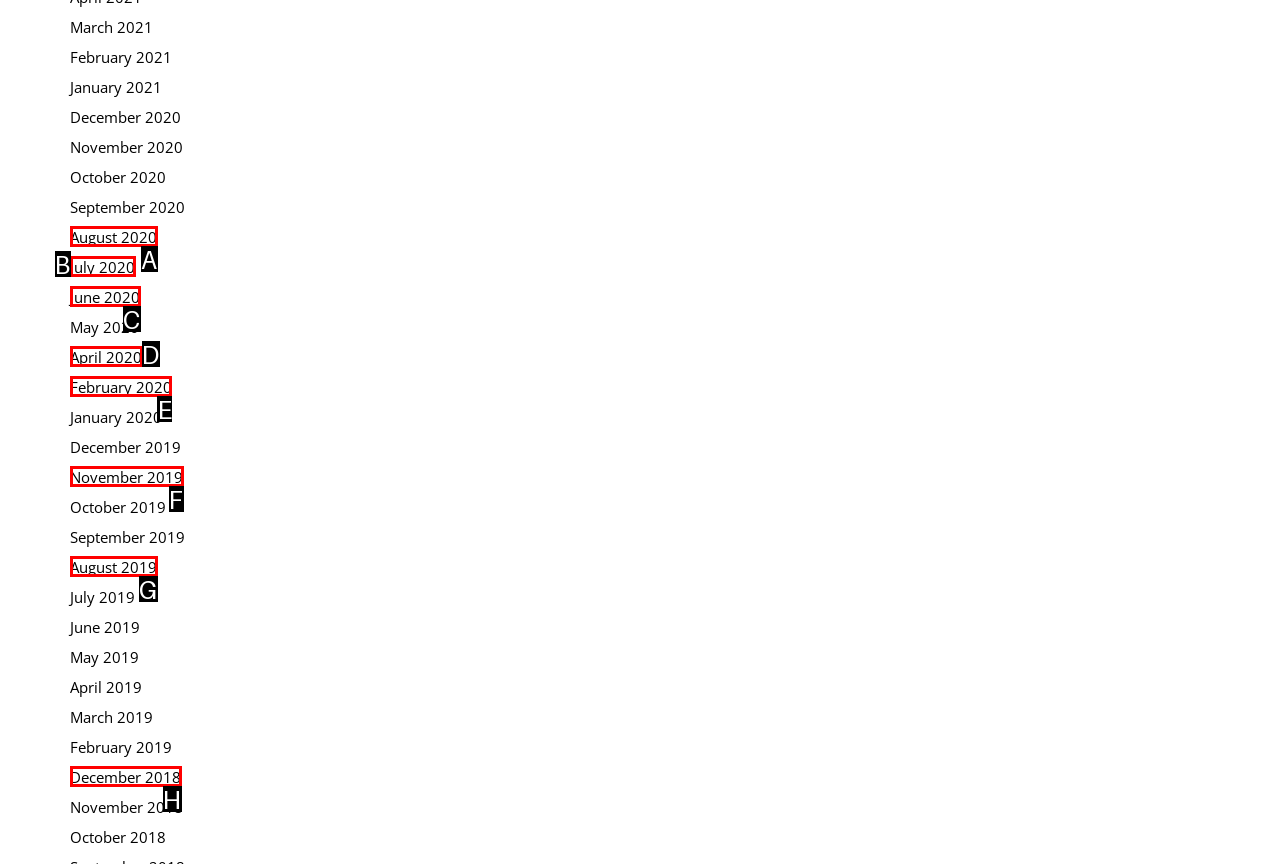Determine the appropriate lettered choice for the task: View February 2020. Reply with the correct letter.

E